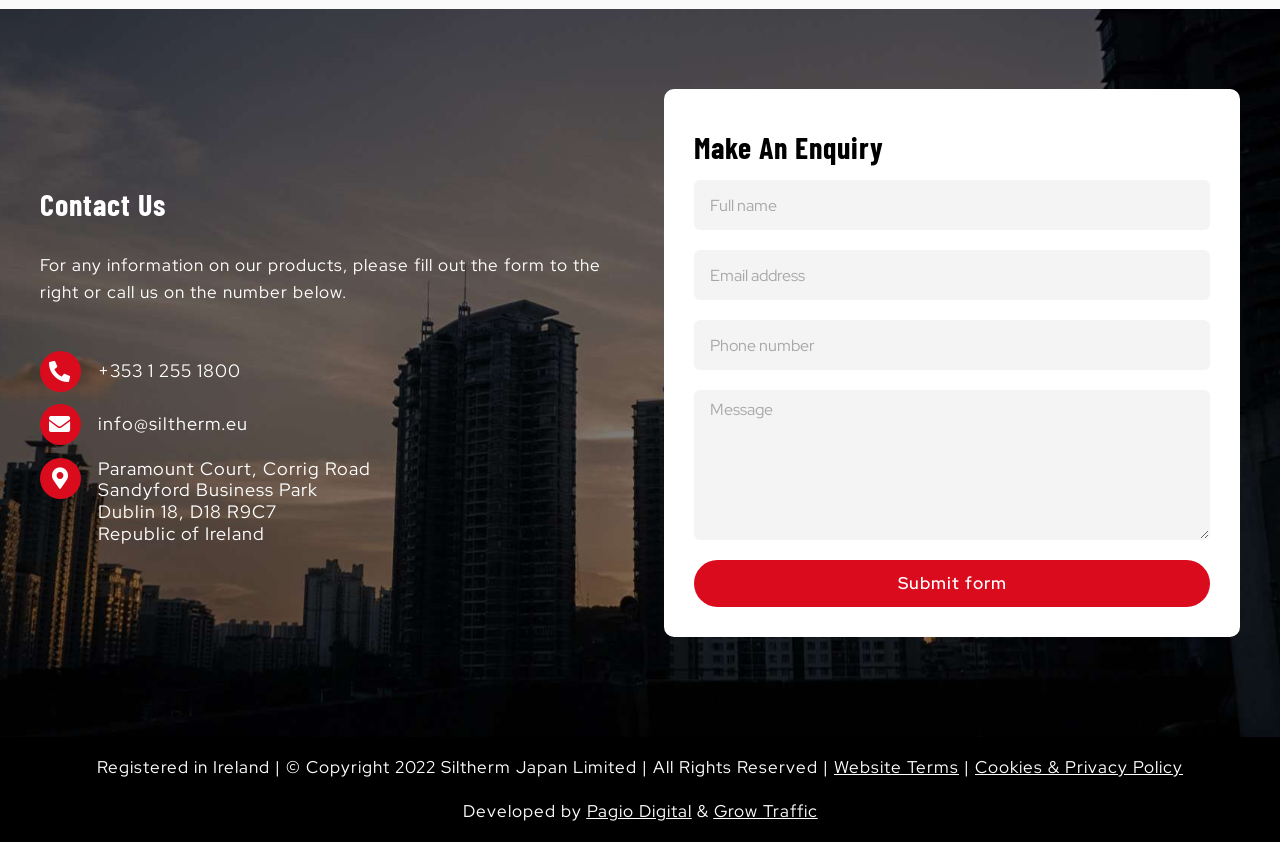Based on the provided description, "info@siltherm.eu", find the bounding box of the corresponding UI element in the screenshot.

[0.076, 0.49, 0.193, 0.517]